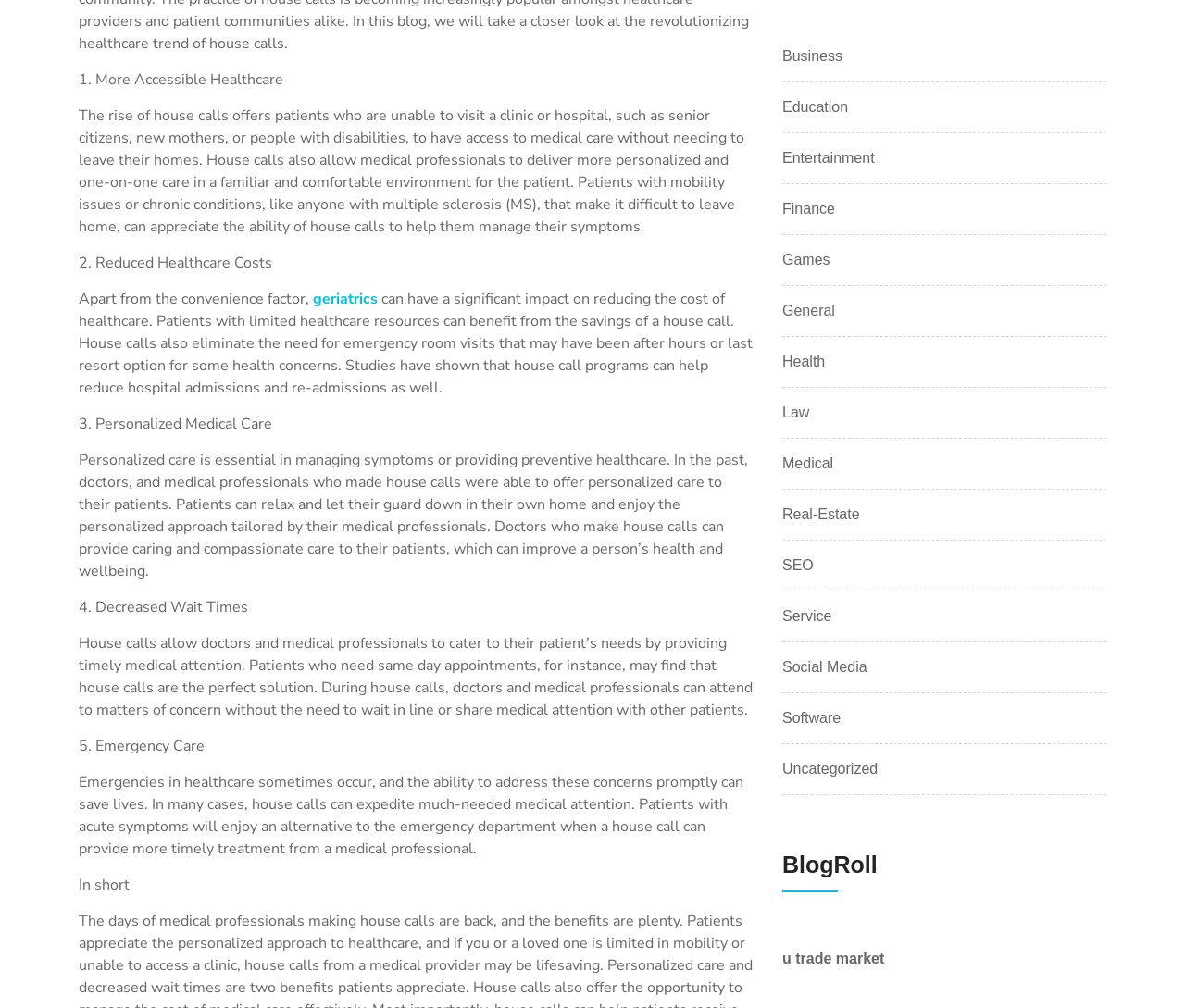Please reply with a single word or brief phrase to the question: 
What is the link related to 'geriatrics'?

geriatrics